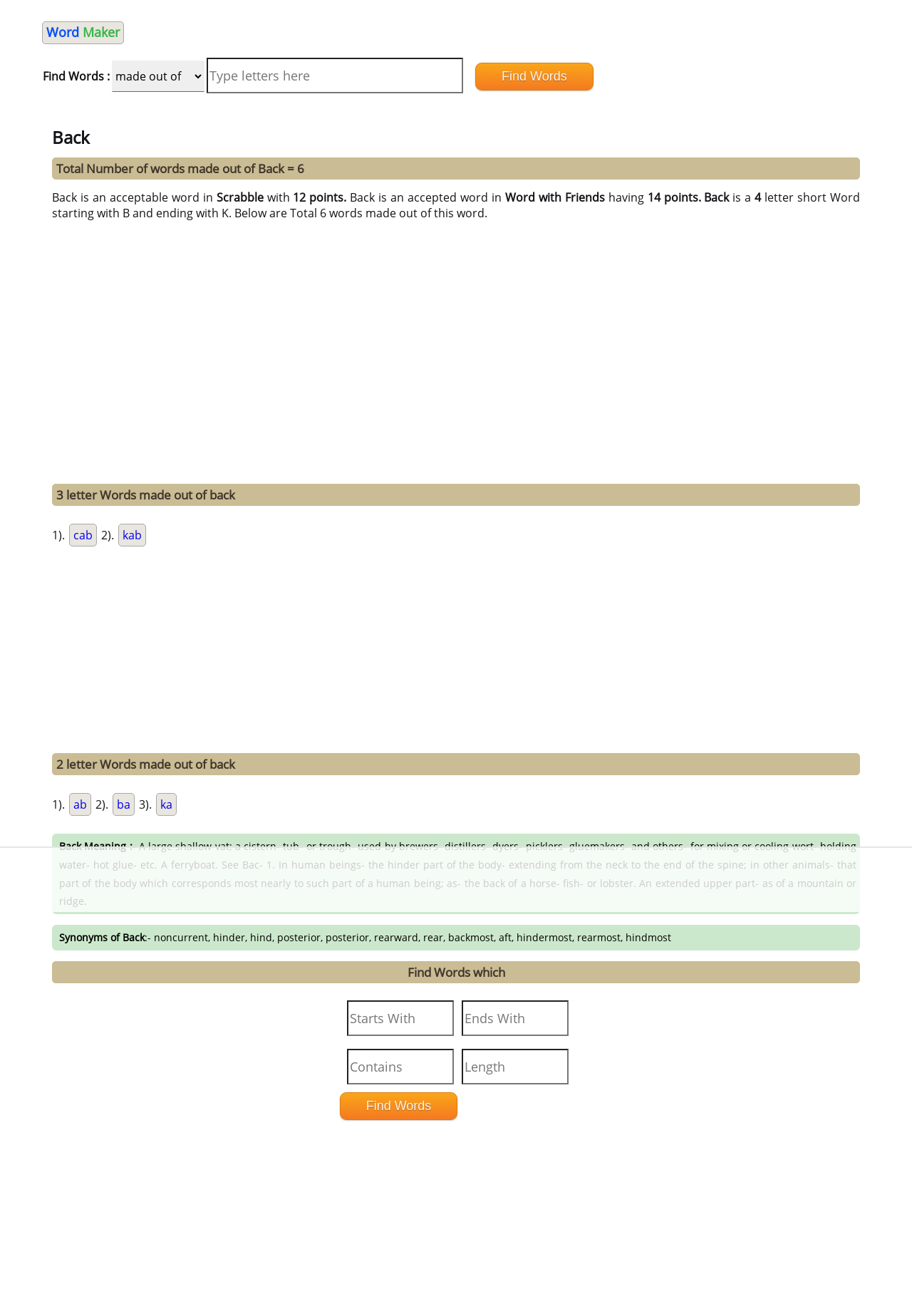Analyze the image and answer the question with as much detail as possible: 
How many points is 'back' worth in Scrabble?

The answer can be found in the section where it is mentioned that 'Back is an acceptable word in Scrabble with 12 points'.